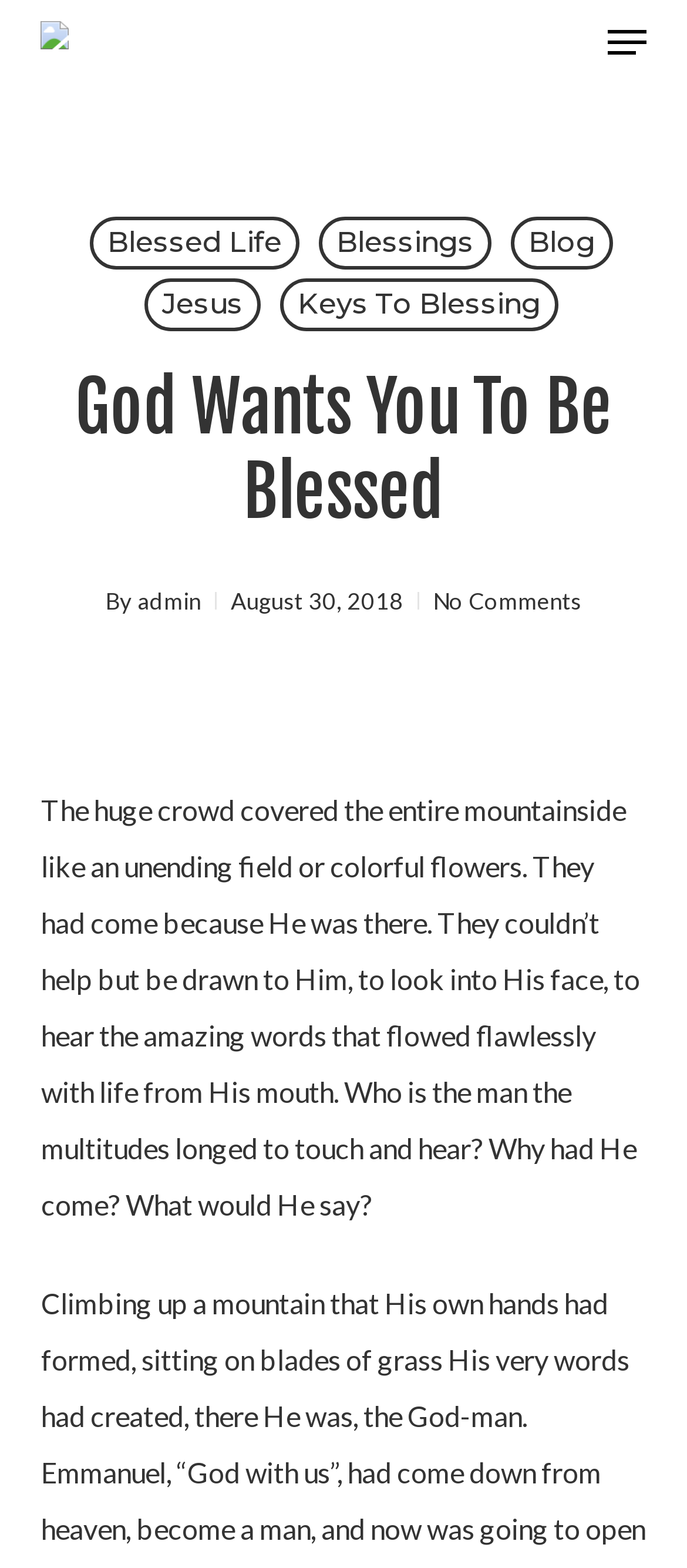Create an elaborate caption that covers all aspects of the webpage.

The webpage is about a sermon or article by Dr. Michael Maiden, titled "God wants you to be blessed". At the top left, there is a link to Dr. Michael Maiden's profile, accompanied by an image of him. On the top right, there is a navigation menu button. 

Below the title, there are five links: "Blessed Life", "Blessings", "Blog", "Jesus", and "Keys To Blessing", arranged horizontally across the page. 

The main content of the webpage is a sermon or article, which starts with a heading "God Wants You To Be Blessed". Below the heading, there is a byline "By admin" and a date "August 30, 2018". 

The main text of the sermon or article is divided into three paragraphs. The first paragraph describes a scene where a huge crowd gathers to see and hear a man, presumably Jesus. The second paragraph is a single sentence, but it is not readable as it contains a non-breaking space character. The third paragraph continues the description of the scene, where the crowd is drawn to the man and wants to touch and hear him.